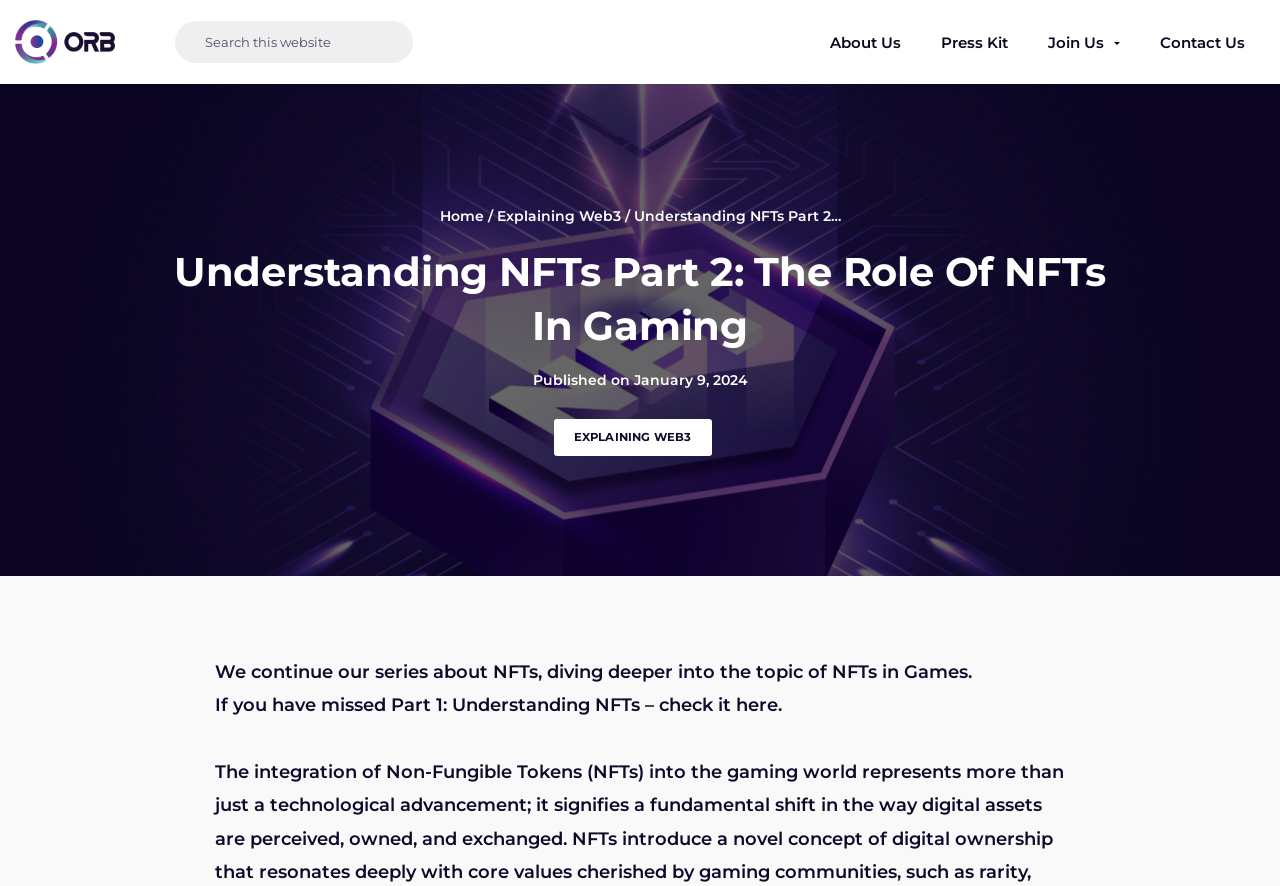Answer the following query with a single word or phrase:
What is the current article about?

NFTs in Gaming